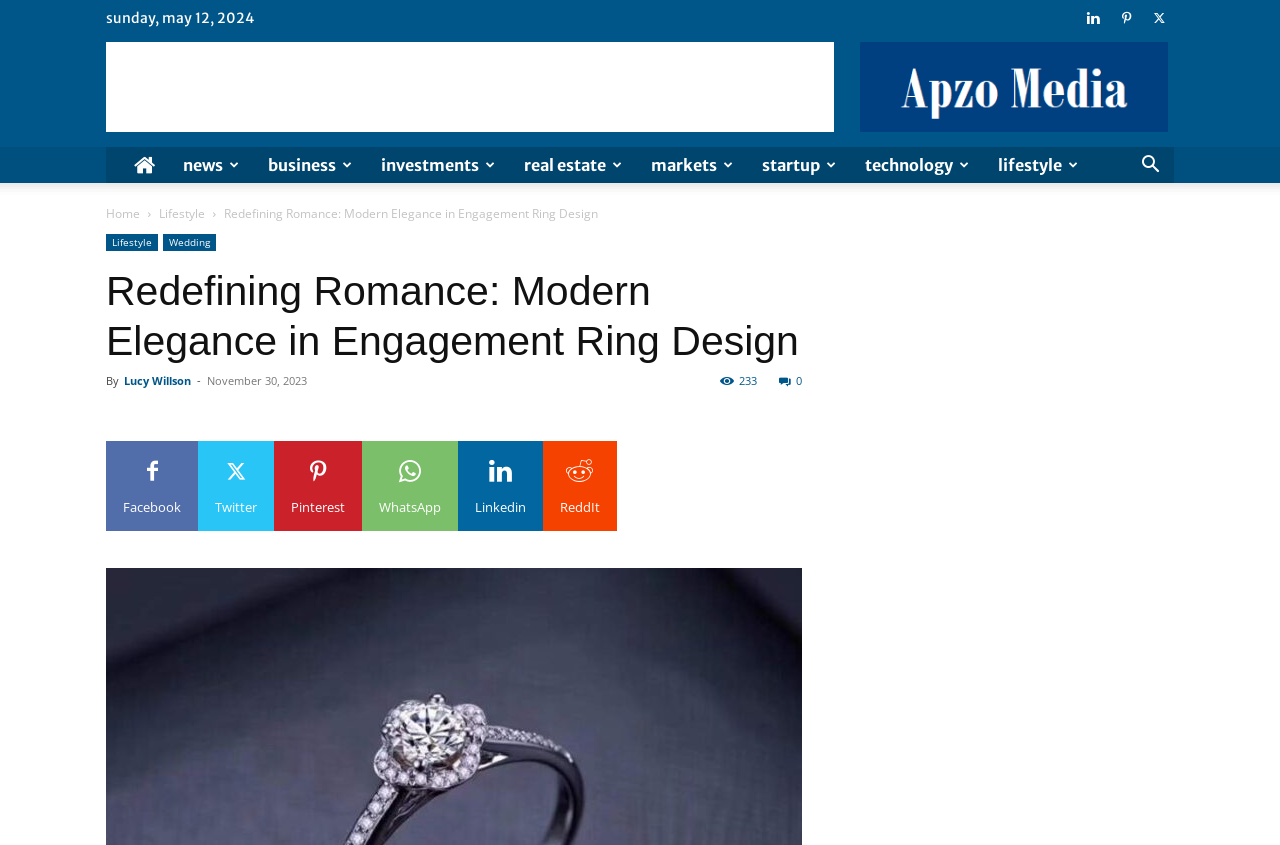Answer the question with a brief word or phrase:
How many social media links are there?

6